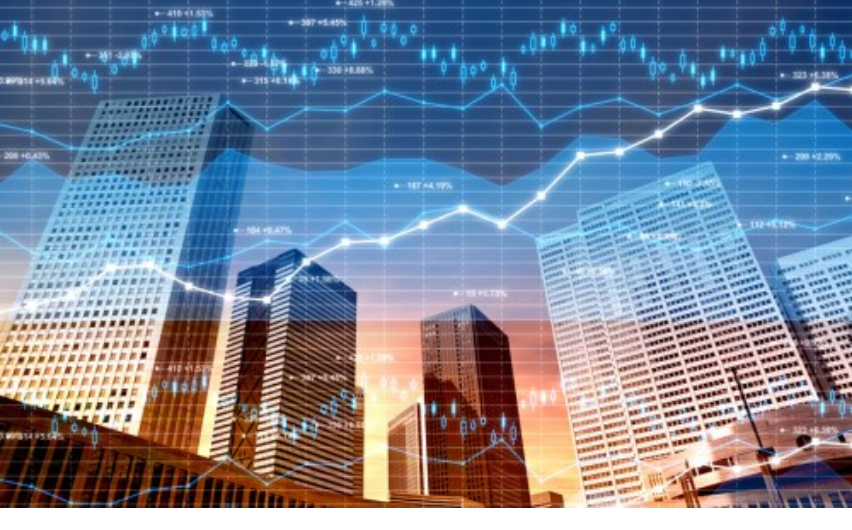What is the theme reflected in the economic landscape?
Look at the image and provide a detailed response to the question.

The image encapsulates themes of consumer spending and market trends, reflecting the economic landscape pertinent to the article titled 'Consumer Spending Ticks Higher in November Amid Black Friday Sales, but Price-Conscious Canadians Still Feeling Pinch of Higher Costs'.